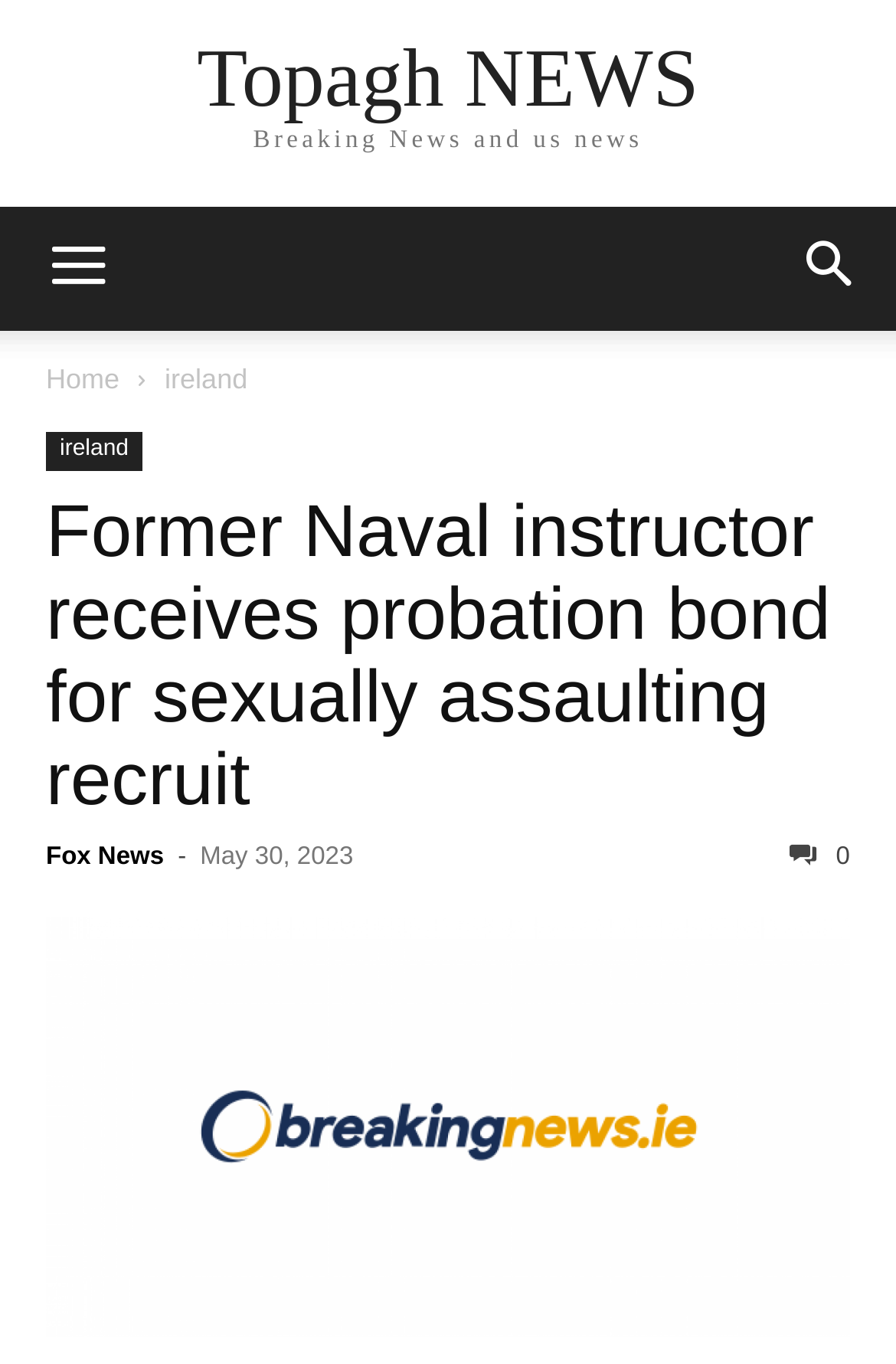Give a short answer to this question using one word or a phrase:
What is the date of the news article?

May 30, 2023